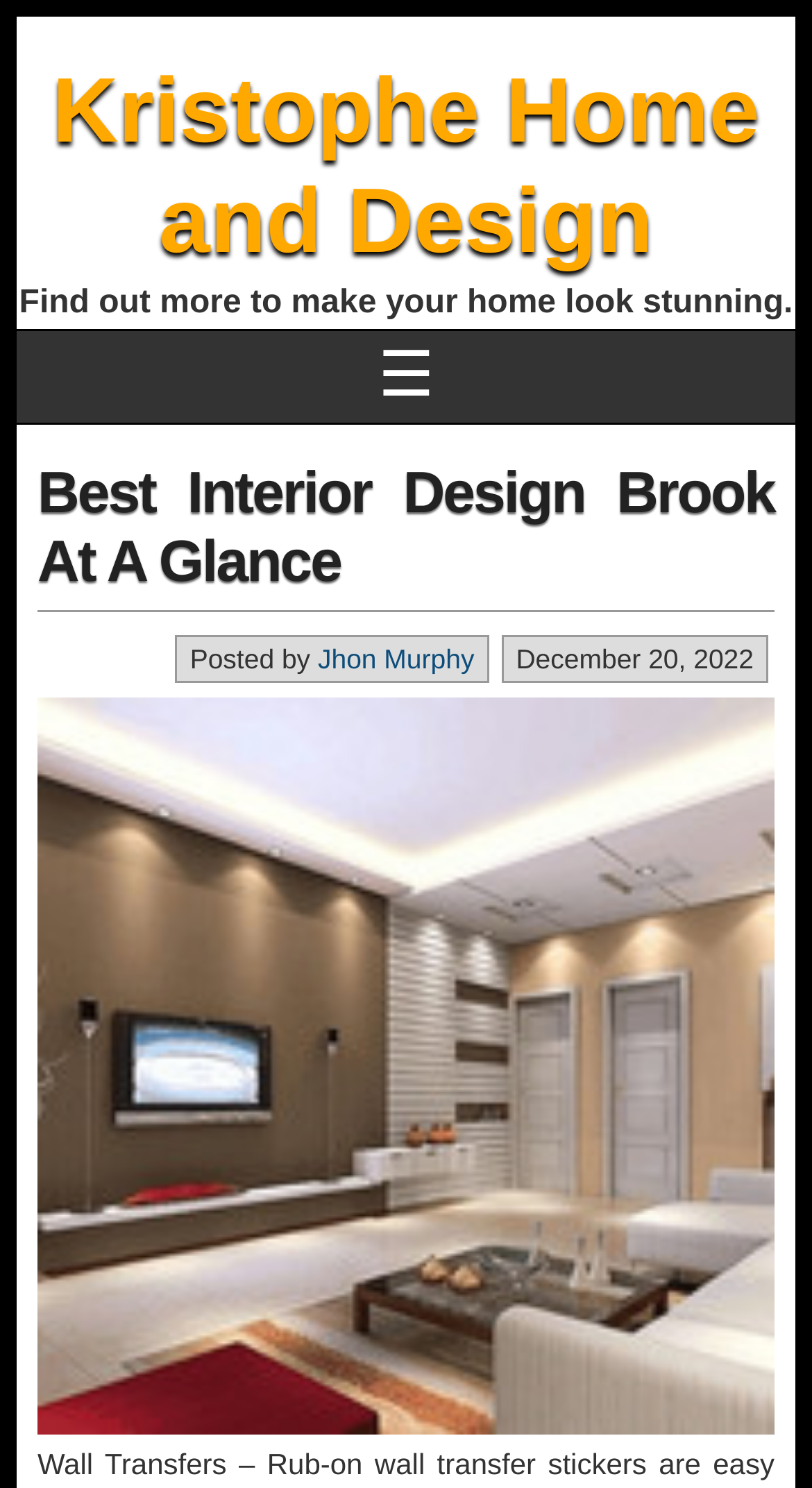From the webpage screenshot, identify the region described by ☰. Provide the bounding box coordinates as (top-left x, top-left y, bottom-right x, bottom-right y), with each value being a floating point number between 0 and 1.

[0.45, 0.222, 0.55, 0.283]